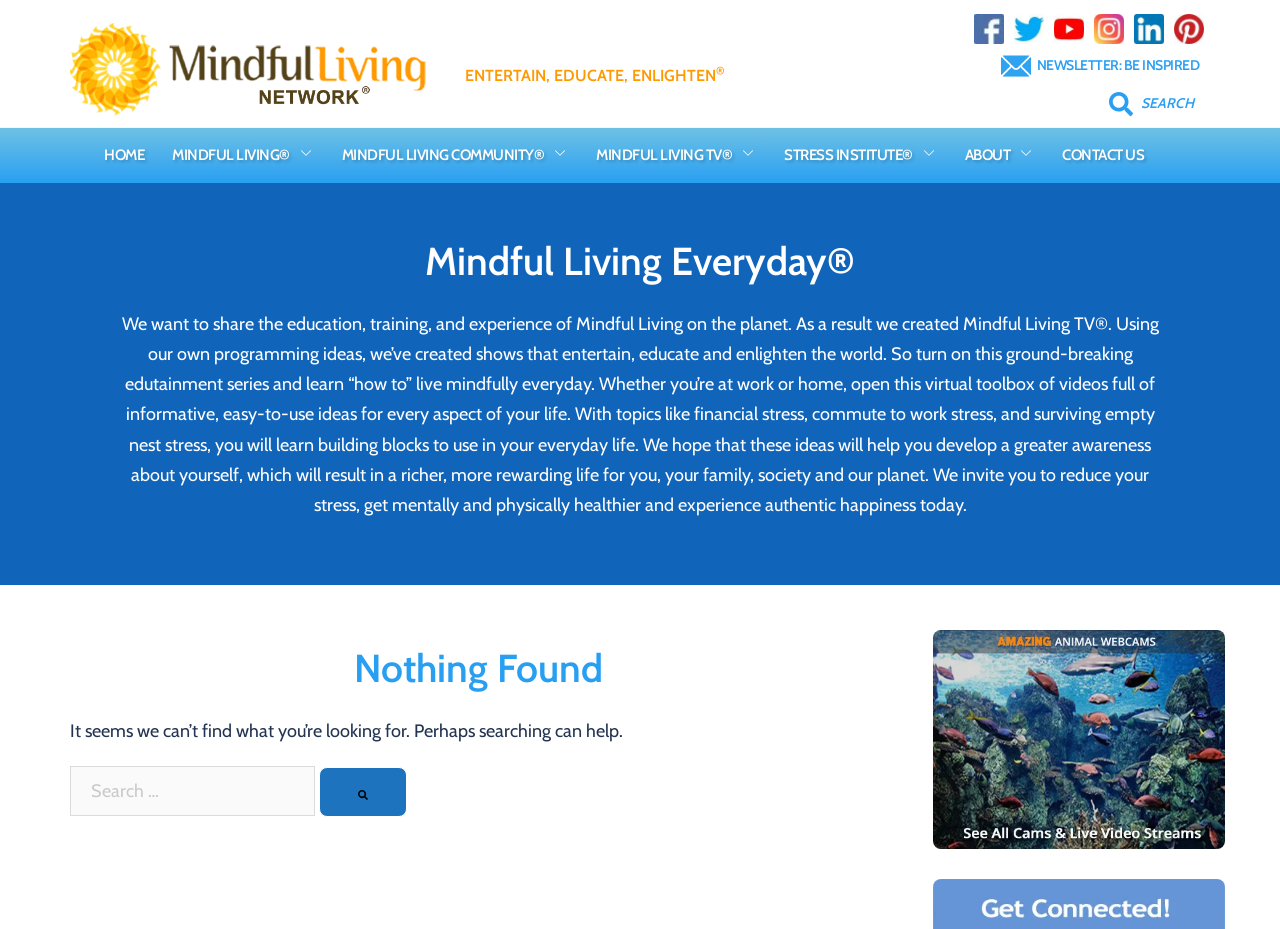What is the main title displayed on this webpage?

Mindful Living Everyday®